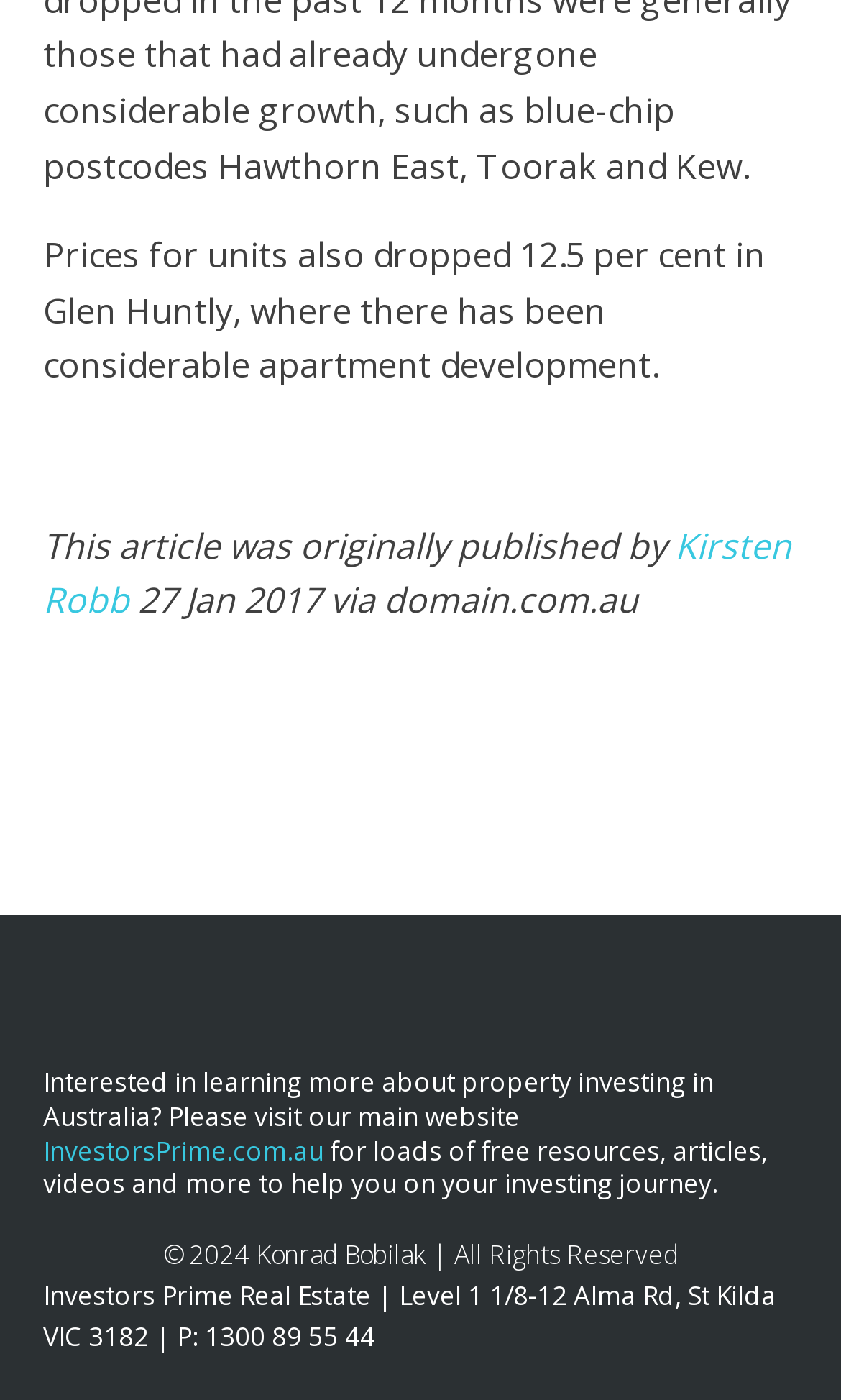Using the element description provided, determine the bounding box coordinates in the format (top-left x, top-left y, bottom-right x, bottom-right y). Ensure that all values are floating point numbers between 0 and 1. Element description: Kirsten Robb

[0.051, 0.372, 0.941, 0.446]